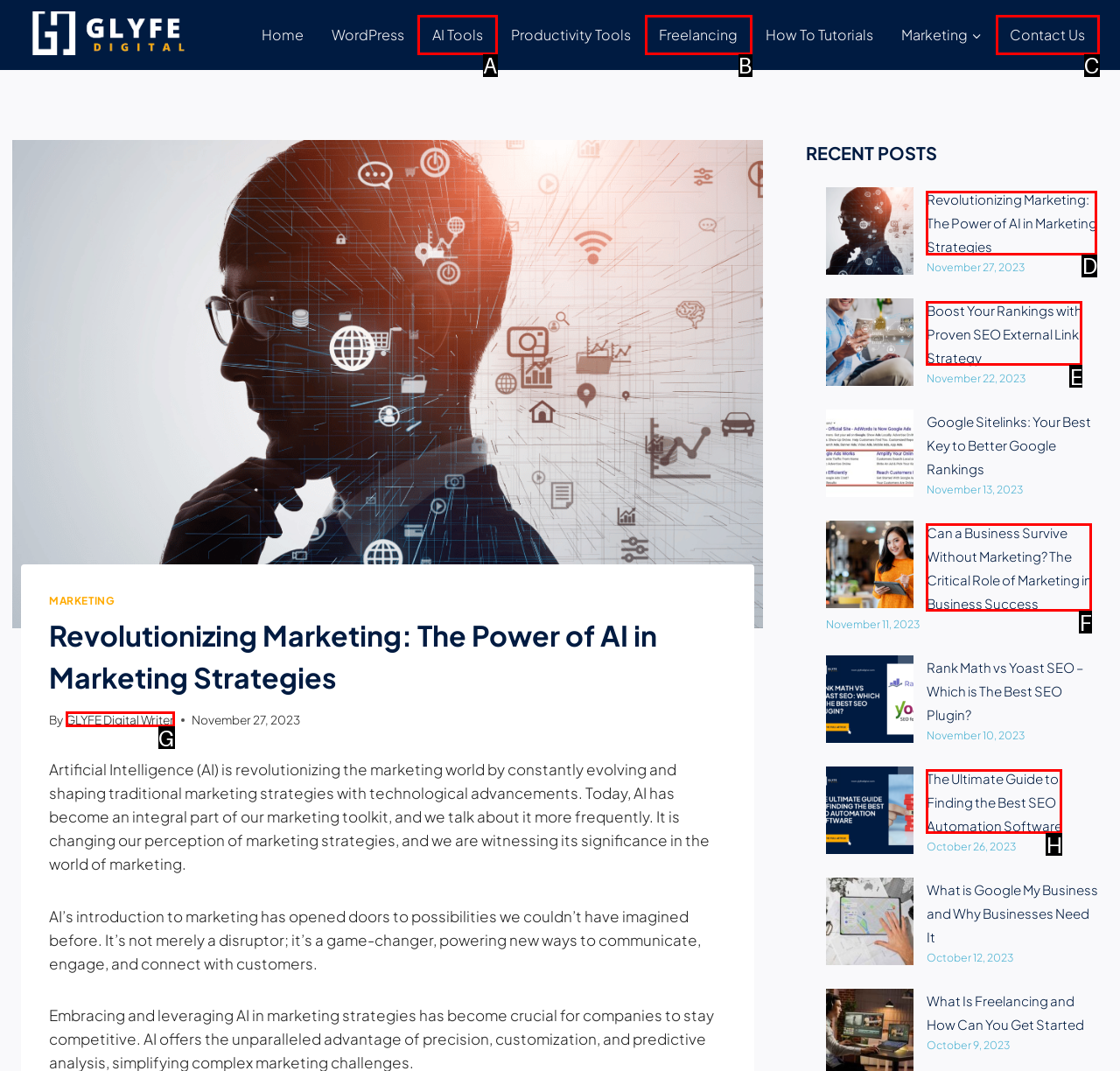Select the proper HTML element to perform the given task: Explore the 'AI Tools' page Answer with the corresponding letter from the provided choices.

A